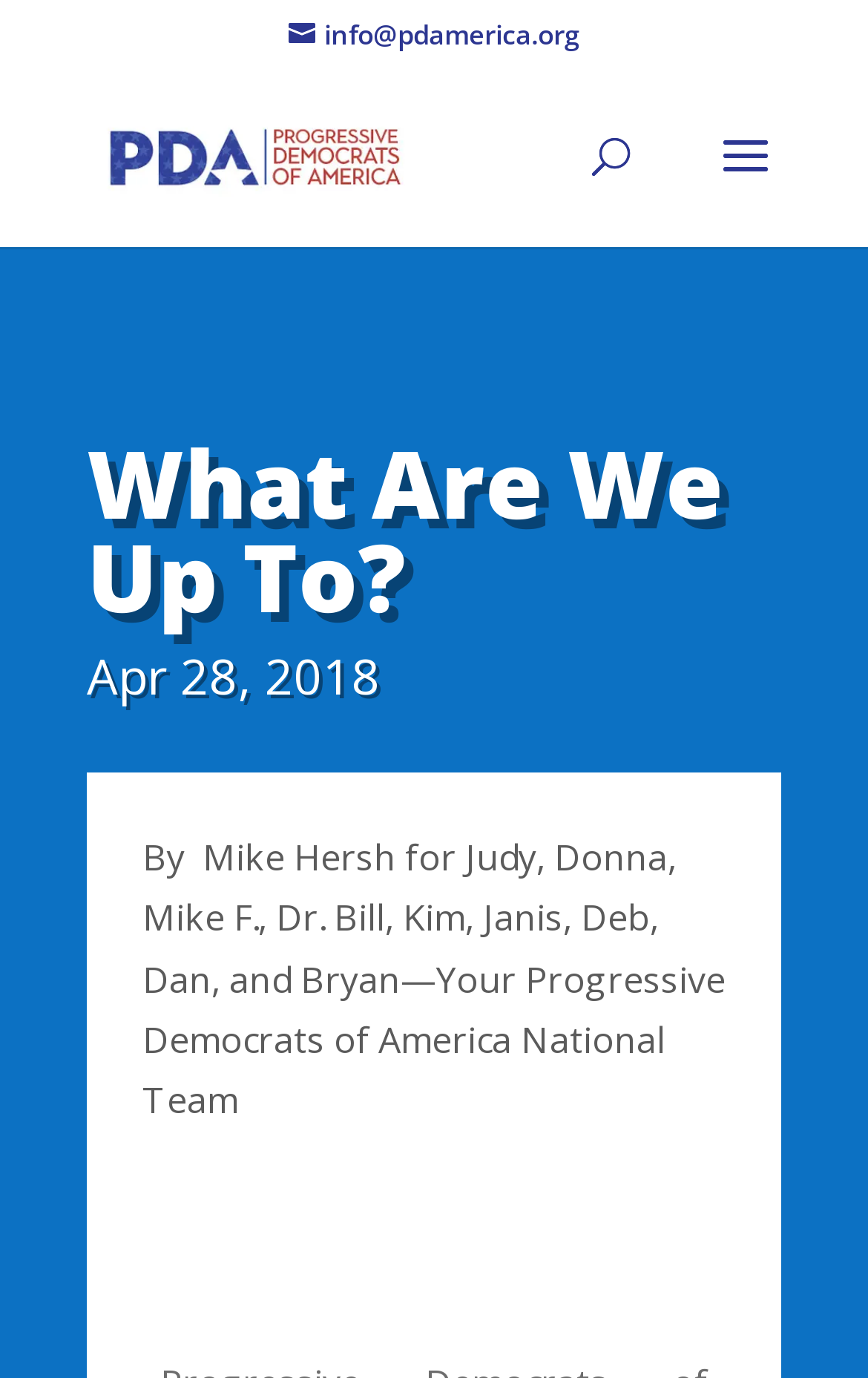What is the purpose of the search box?
Using the picture, provide a one-word or short phrase answer.

To search for something